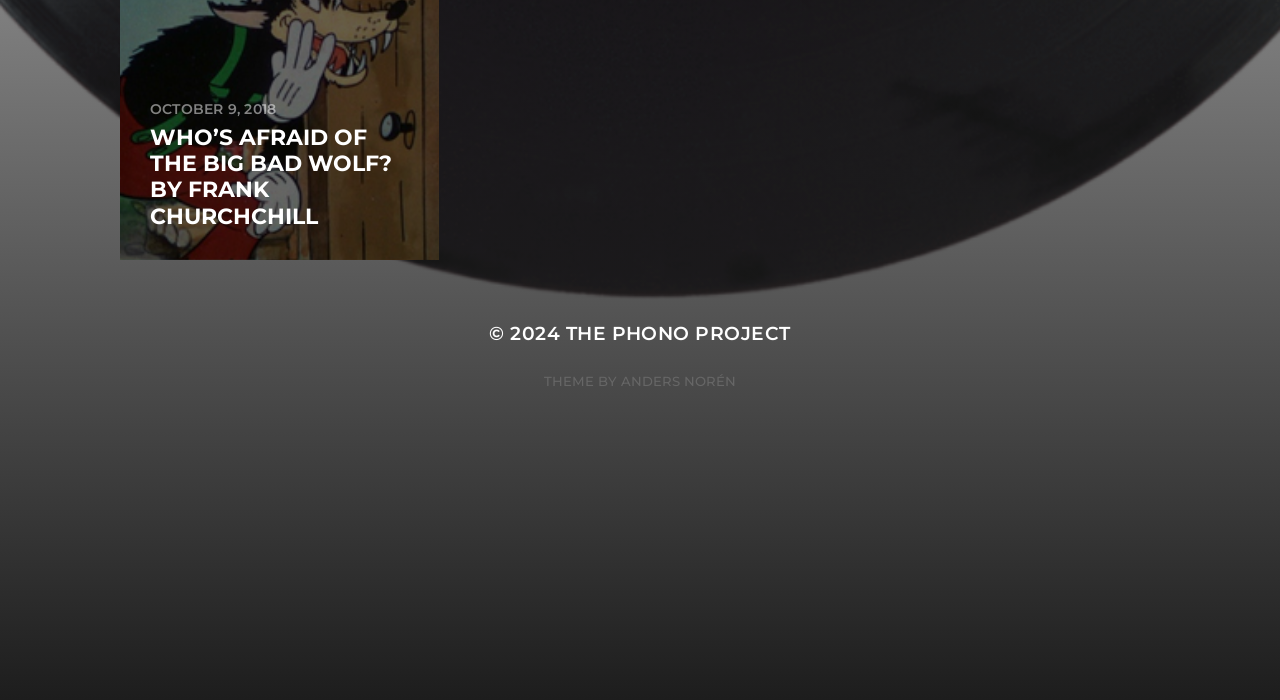Find the bounding box of the UI element described as: "name="s" title="Search"". The bounding box coordinates should be given as four float values between 0 and 1, i.e., [left, top, right, bottom].

None